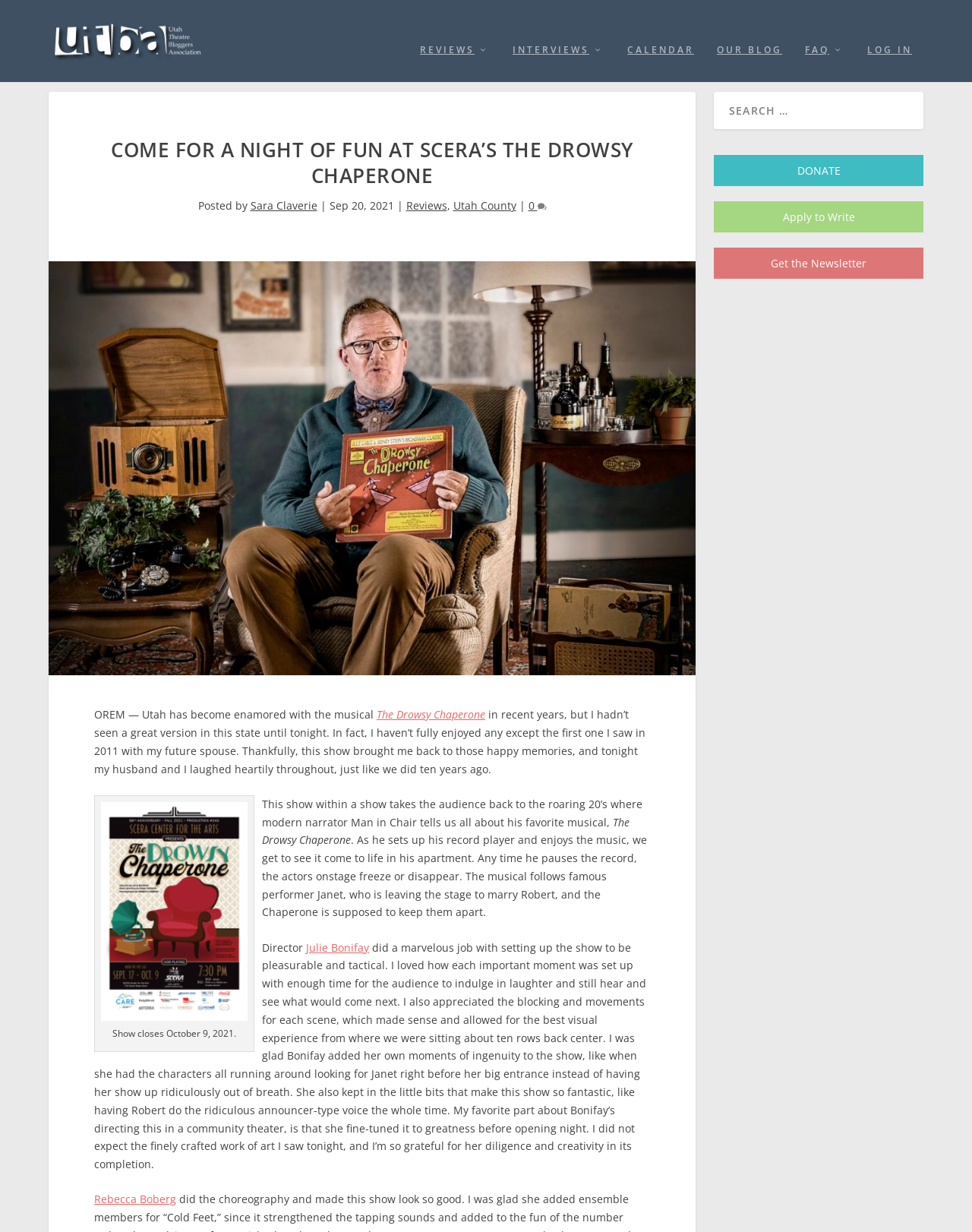What is the name of the author of the review?
Using the information from the image, give a concise answer in one word or a short phrase.

Sara Claverie